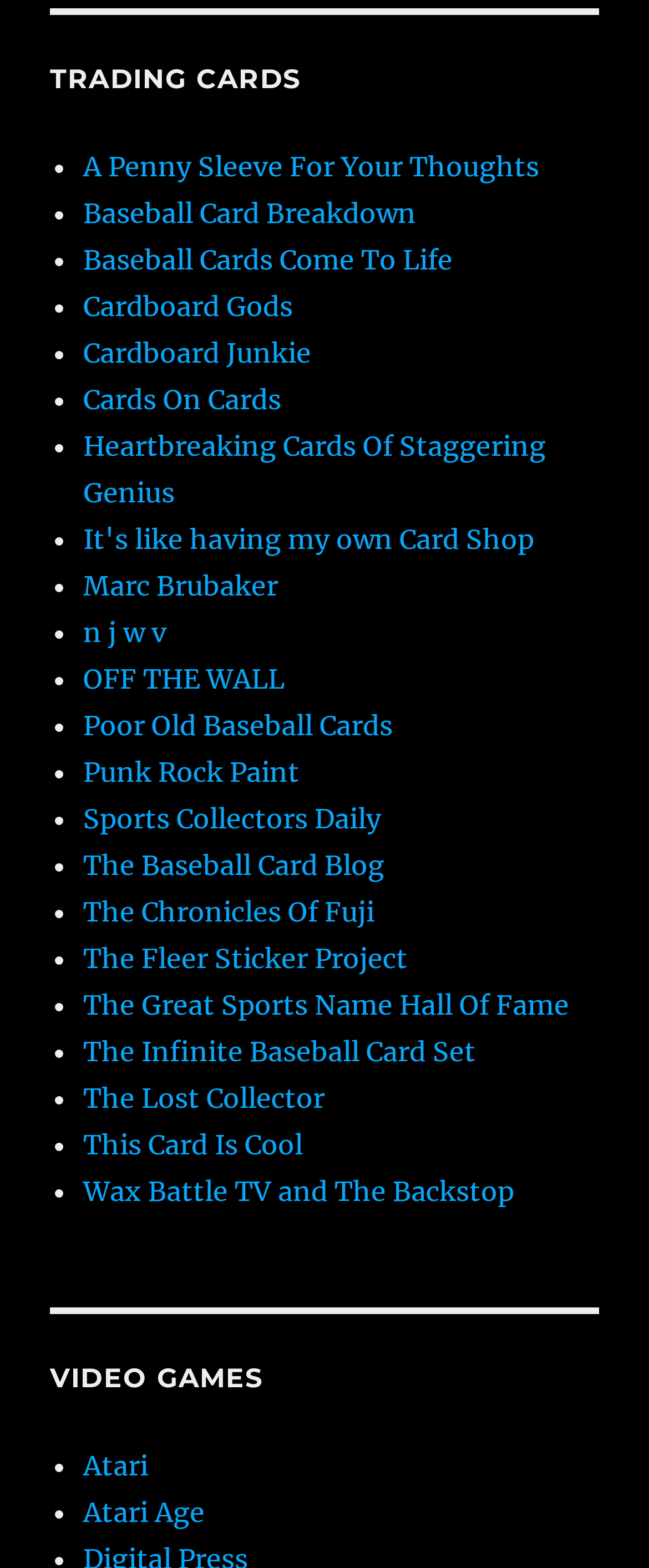What is the main category of the webpage?
Refer to the image and give a detailed answer to the query.

The main category of the webpage is 'Trading Cards' because the heading 'TRADING CARDS' is displayed prominently at the top of the webpage, and the links listed below it are all related to trading cards.